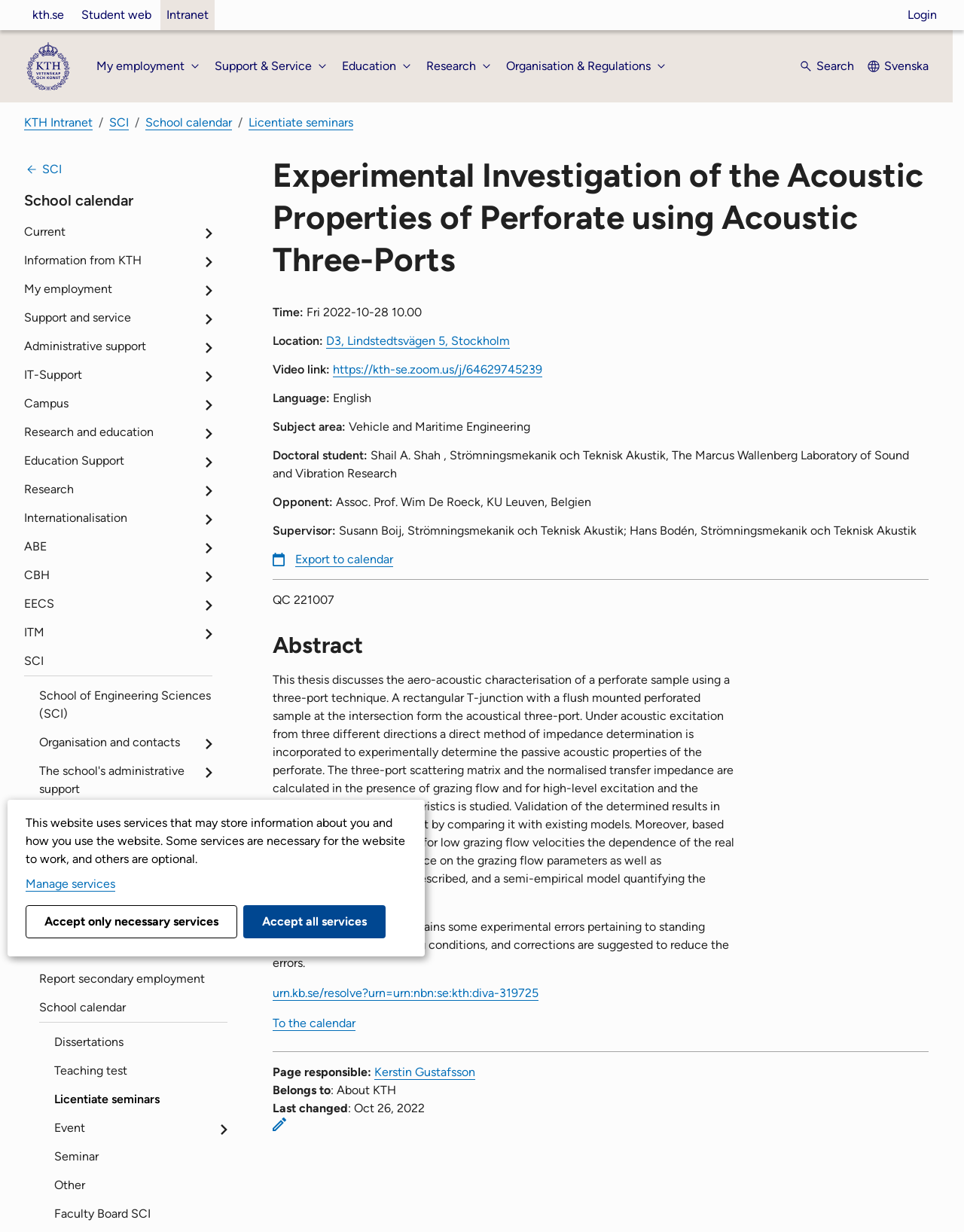Refer to the image and provide an in-depth answer to the question:
What is the subject area of the event?

I found the answer by looking at the 'Subject area:' section in the main content area, which specifies that the subject area is 'Vehicle and Maritime Engineering'.